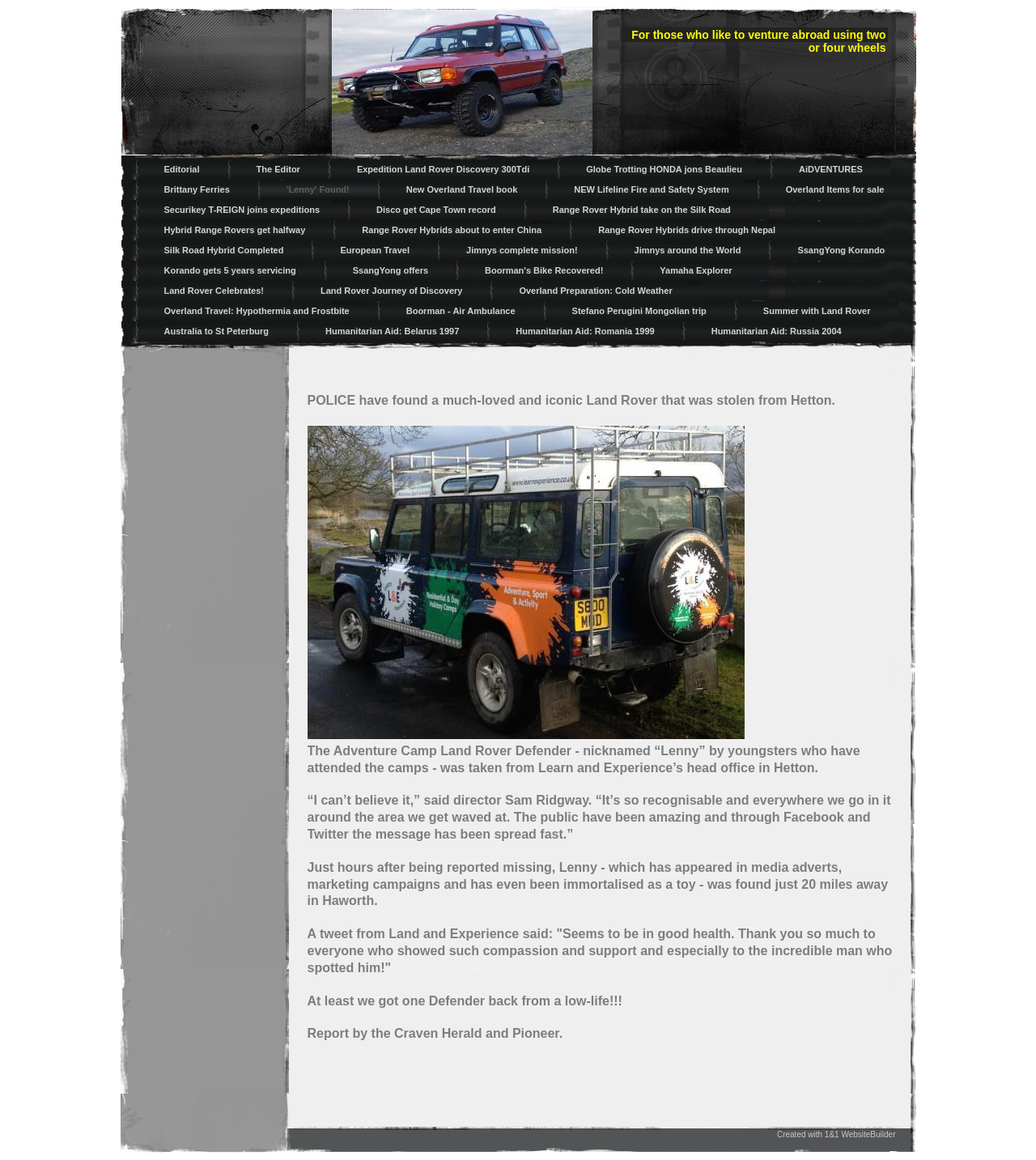Please specify the bounding box coordinates of the element that should be clicked to execute the given instruction: 'Read about 'Lenny' Found!'. Ensure the coordinates are four float numbers between 0 and 1, expressed as [left, top, right, bottom].

[0.249, 0.155, 0.365, 0.172]